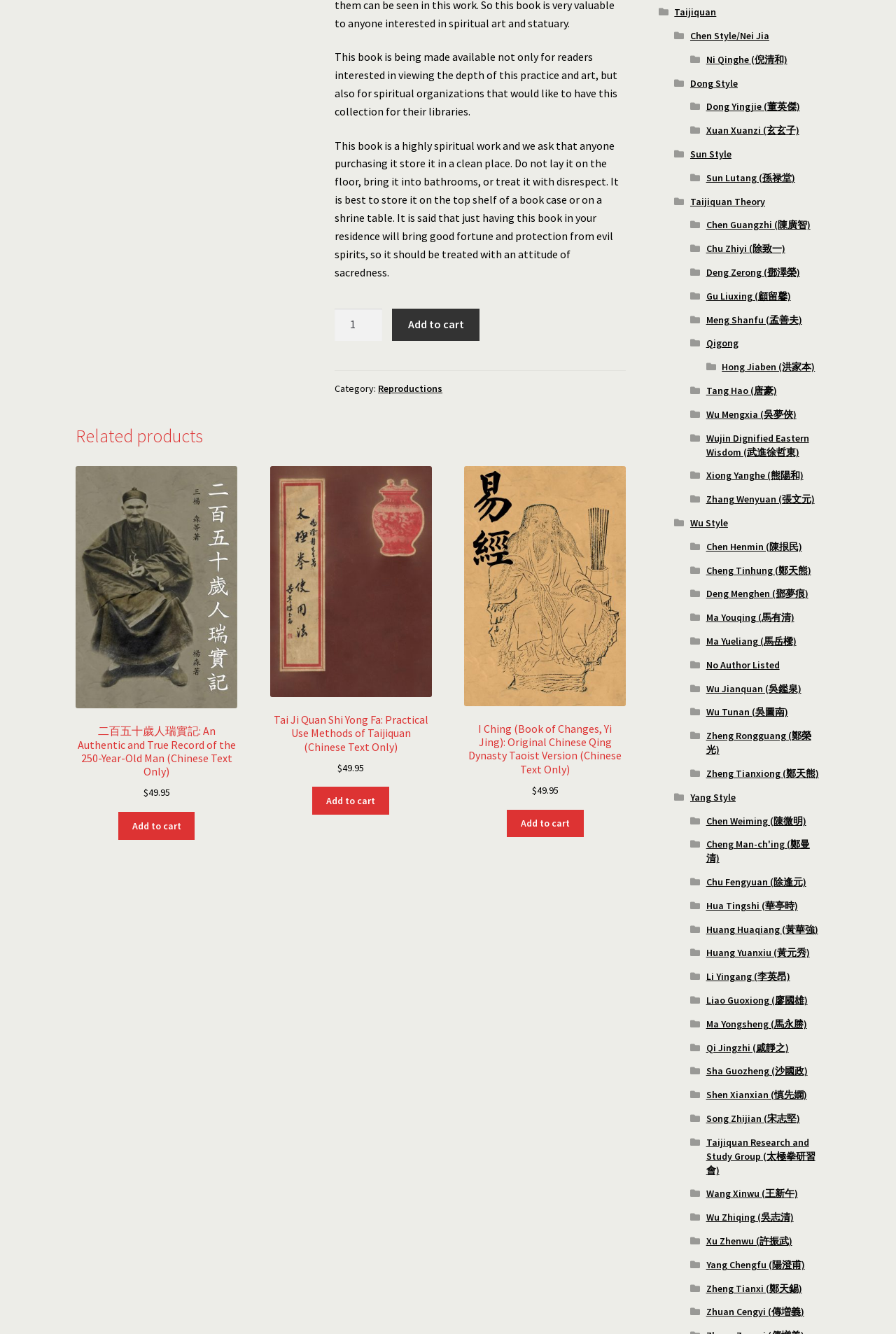Identify the bounding box coordinates of the section that should be clicked to achieve the task described: "View Taijiquan Theory".

[0.77, 0.146, 0.854, 0.156]